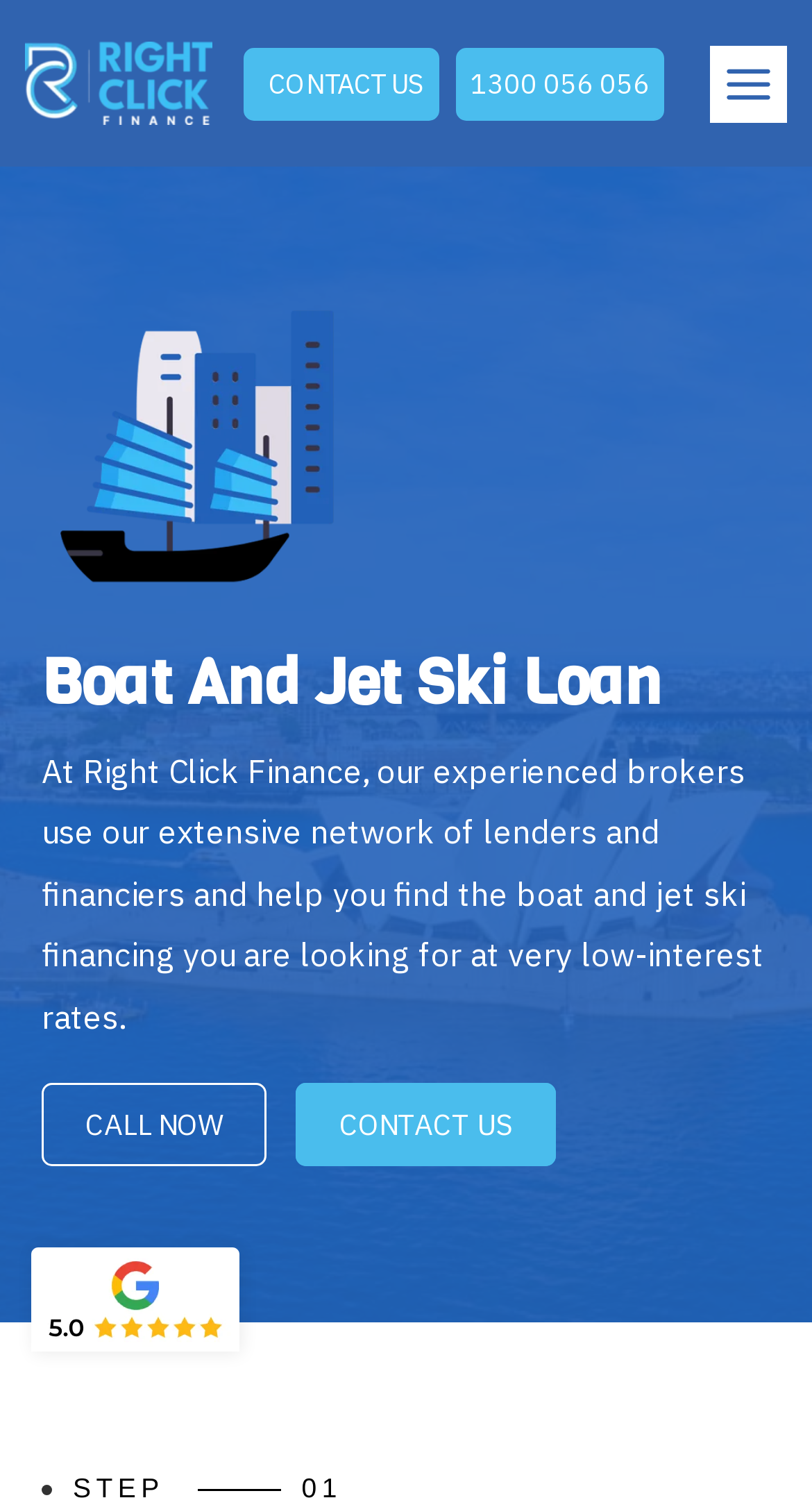Find the bounding box of the element with the following description: "alt="google-reviews"". The coordinates must be four float numbers between 0 and 1, formatted as [left, top, right, bottom].

[0.038, 0.846, 0.295, 0.873]